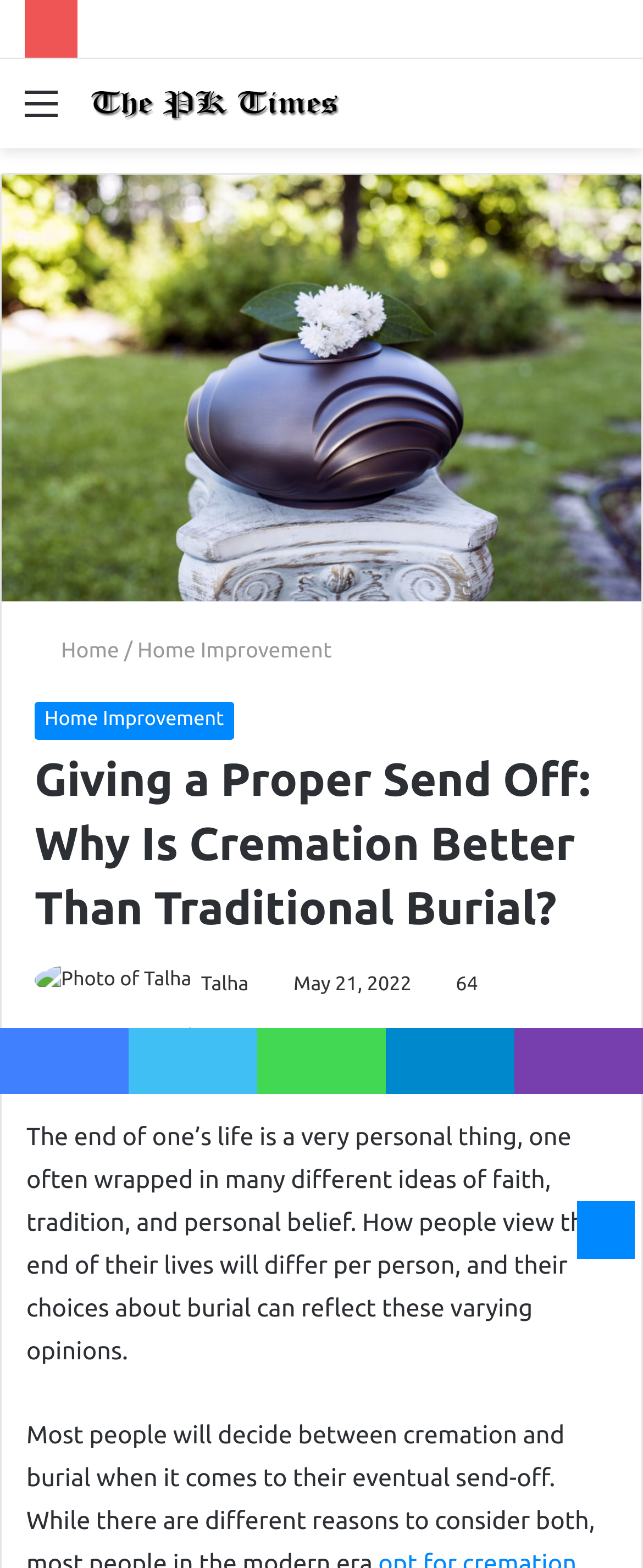Extract the main title from the webpage.

Giving a Proper Send Off: Why Is Cremation Better Than Traditional Burial?